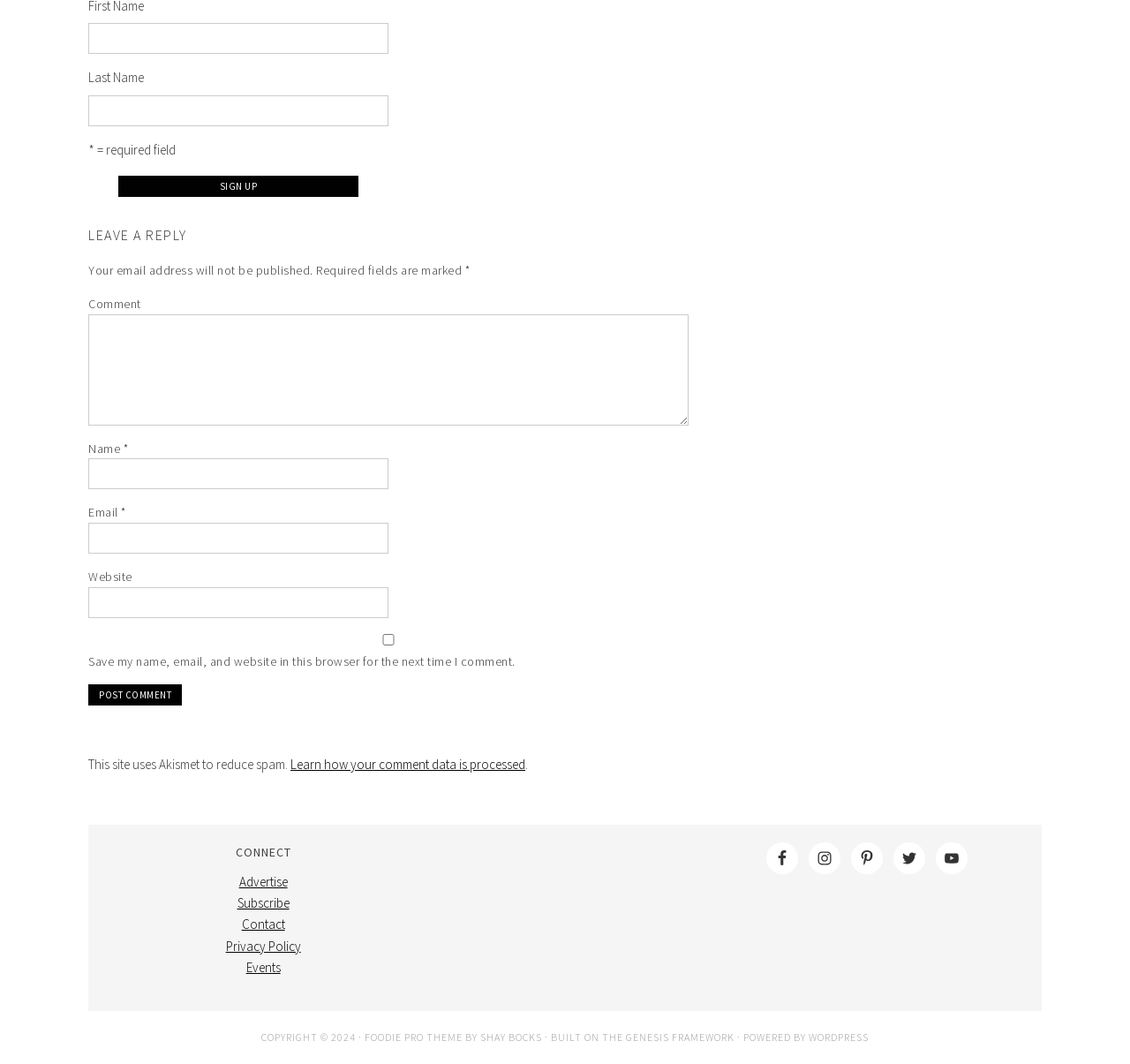Determine the bounding box coordinates of the target area to click to execute the following instruction: "Click sign up."

[0.105, 0.165, 0.317, 0.185]